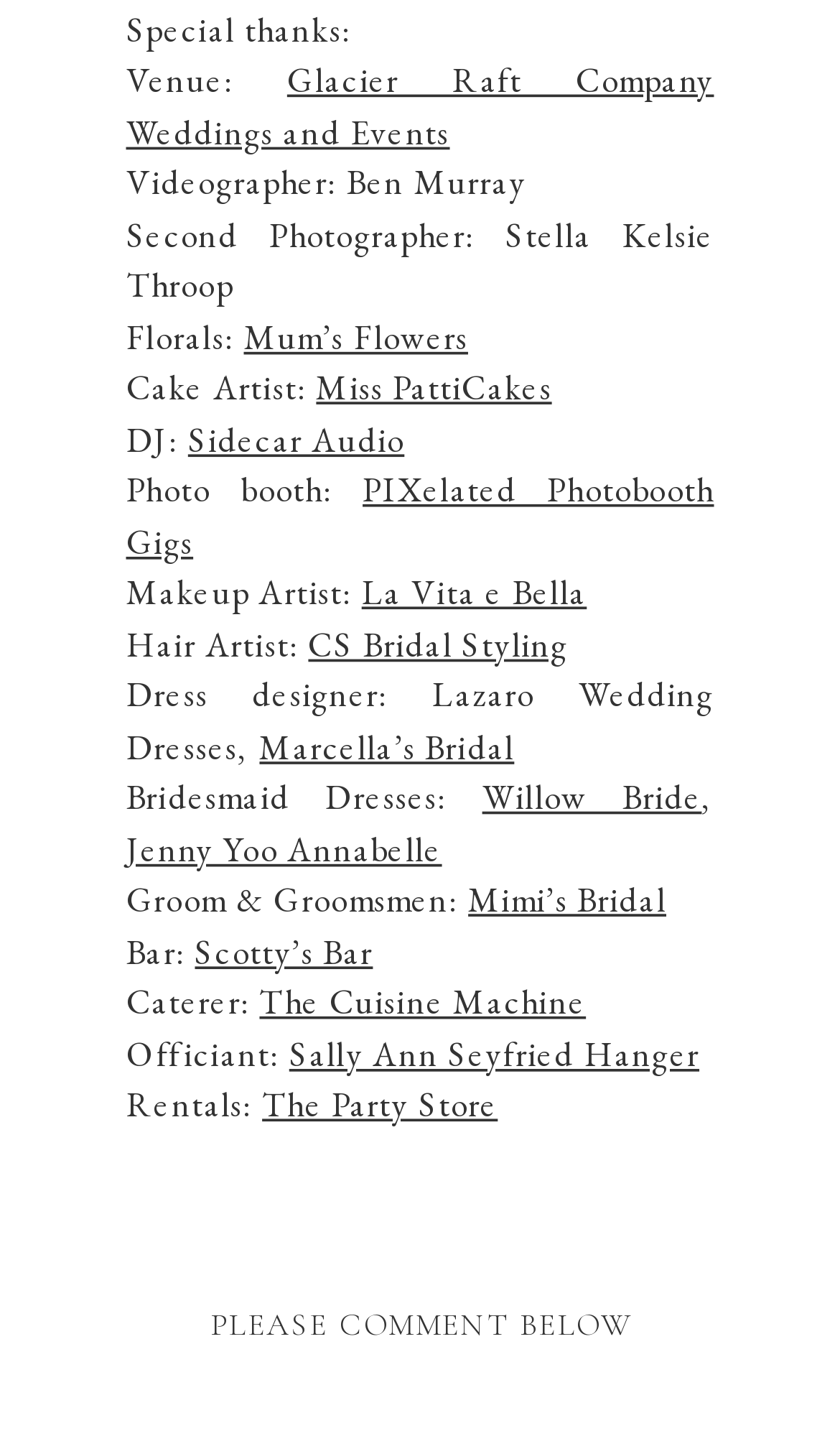Respond to the question with just a single word or phrase: 
What is the name of the company that provided the rentals?

The Party Store